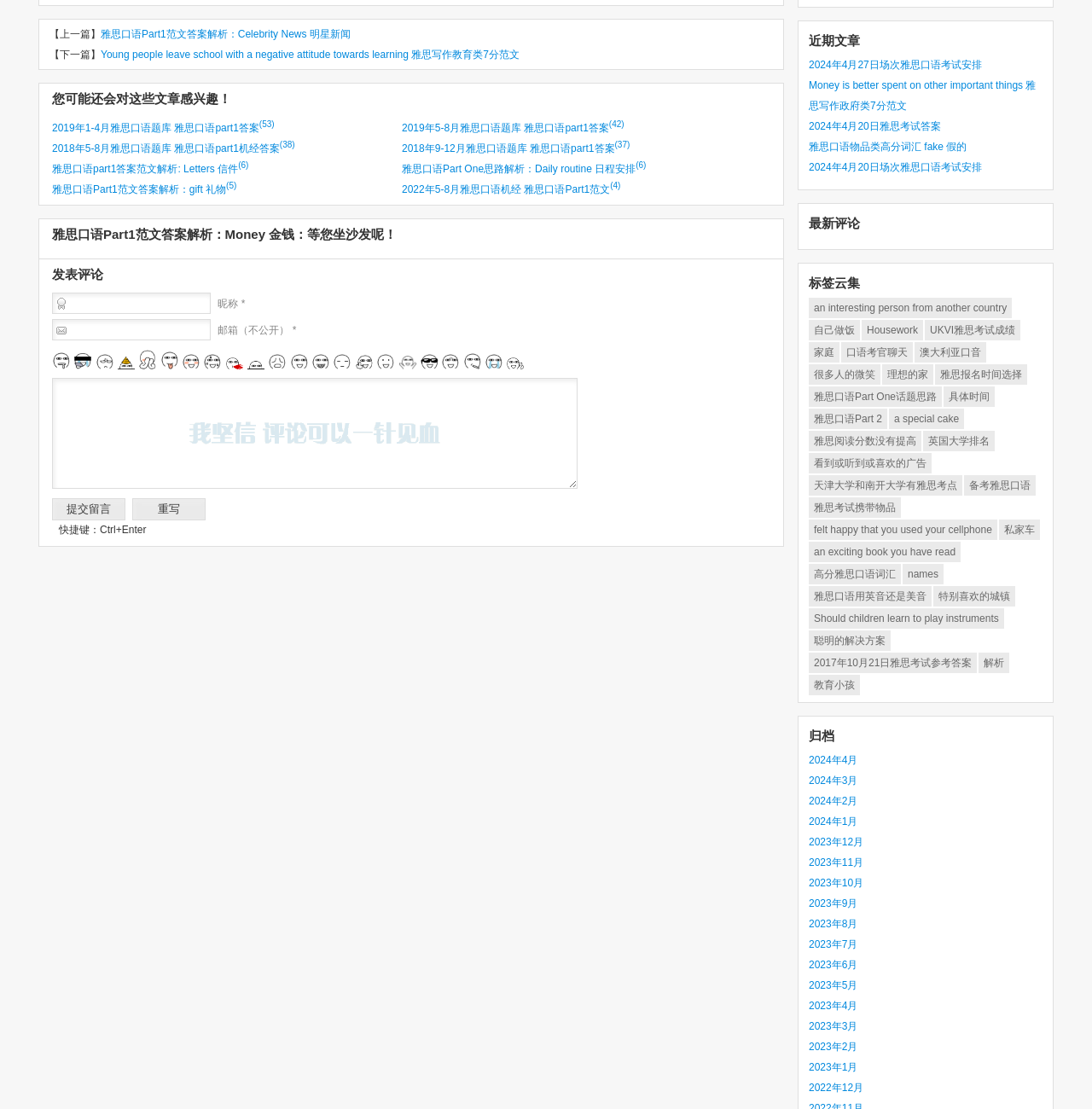Can you find the bounding box coordinates for the UI element given this description: "雅思口语Part One思路解析：Daily routine 日程安排(6)"? Provide the coordinates as four float numbers between 0 and 1: [left, top, right, bottom].

[0.368, 0.183, 0.629, 0.195]